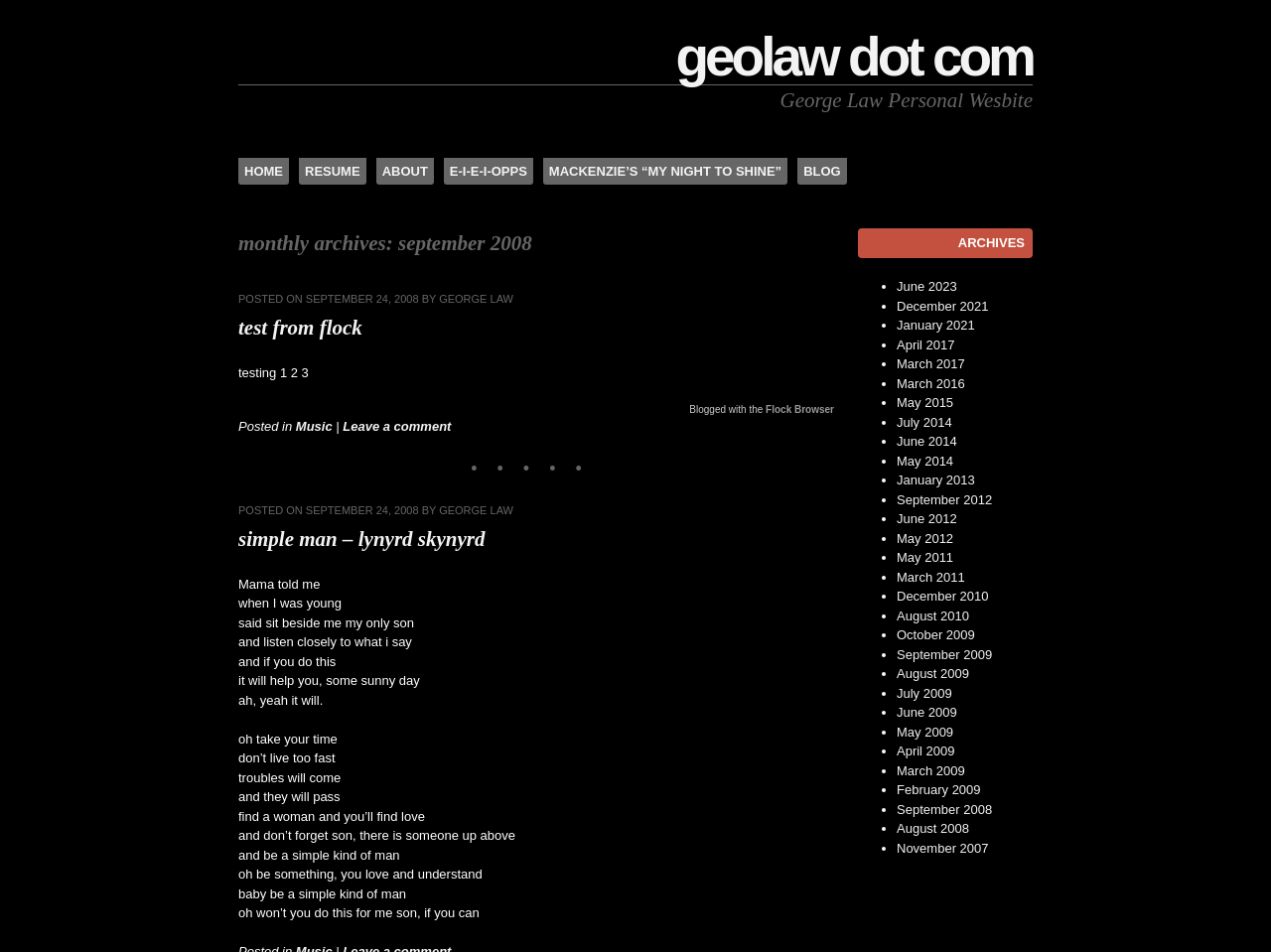Please identify the bounding box coordinates of the element on the webpage that should be clicked to follow this instruction: "read the post 'test from flock'". The bounding box coordinates should be given as four float numbers between 0 and 1, formatted as [left, top, right, bottom].

[0.188, 0.331, 0.285, 0.356]